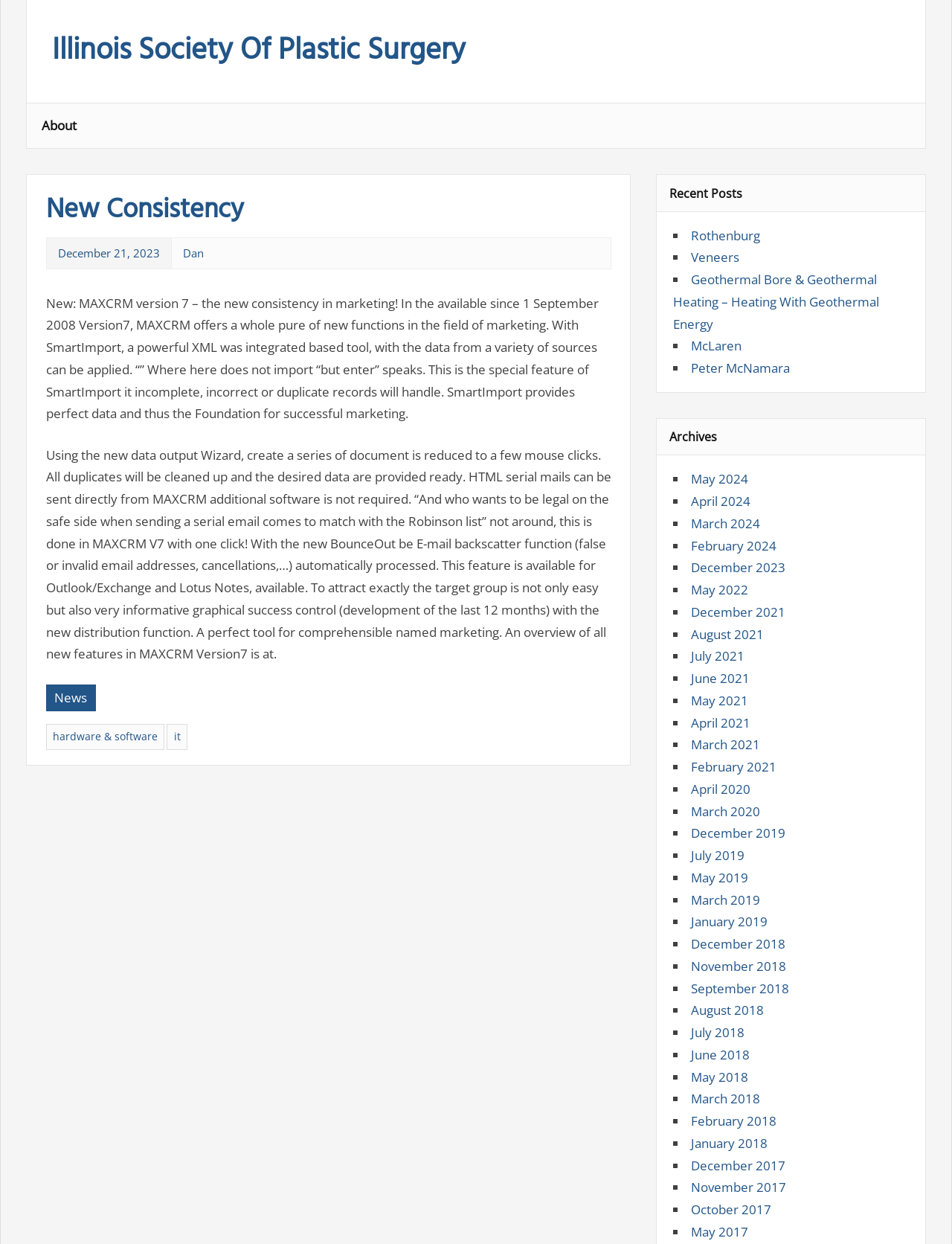Please determine the bounding box coordinates of the clickable area required to carry out the following instruction: "click on the link to read more about selling low content books on amazon". The coordinates must be four float numbers between 0 and 1, represented as [left, top, right, bottom].

None